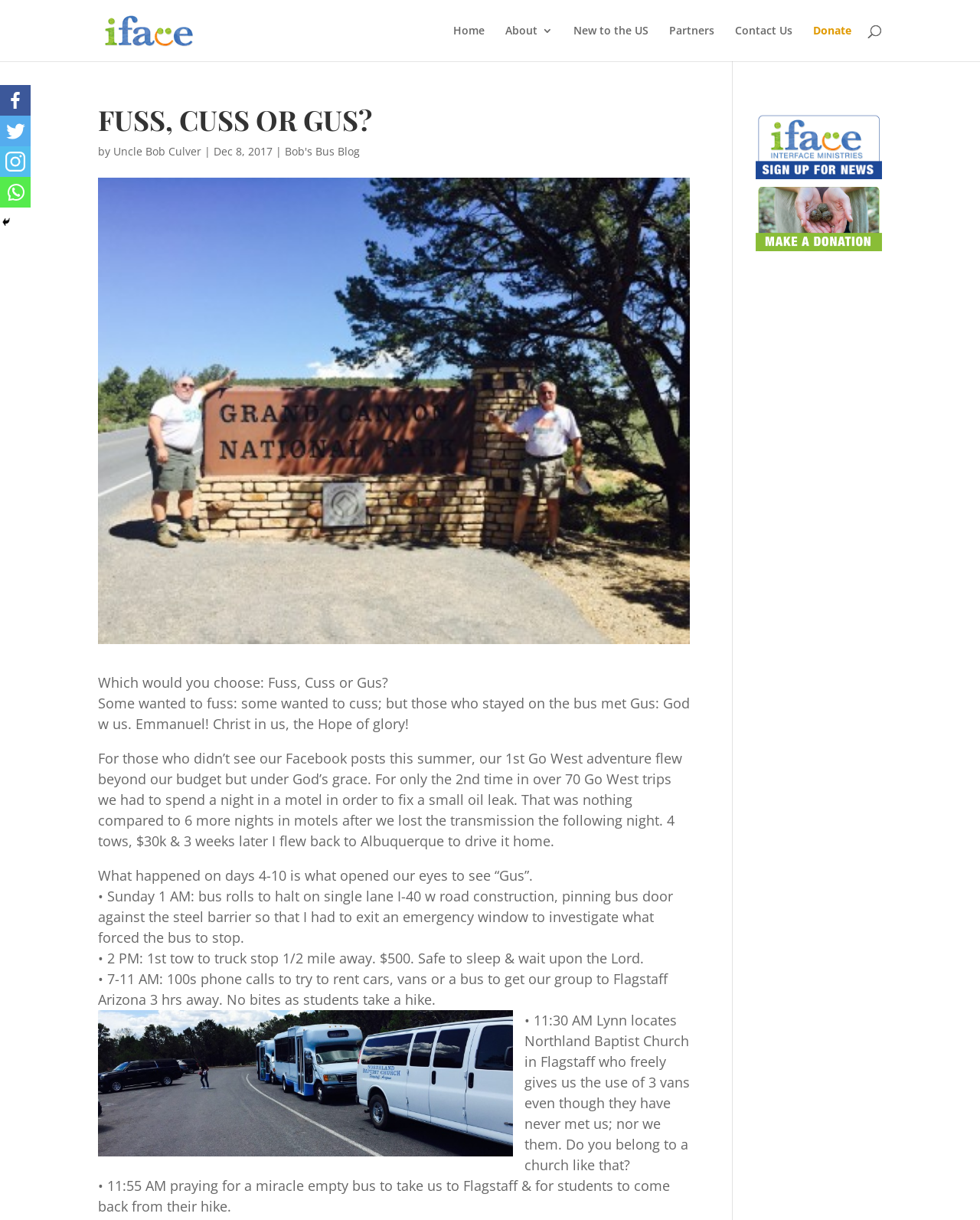Answer the question in one word or a short phrase:
Who wrote the blog post?

Uncle Bob Culver